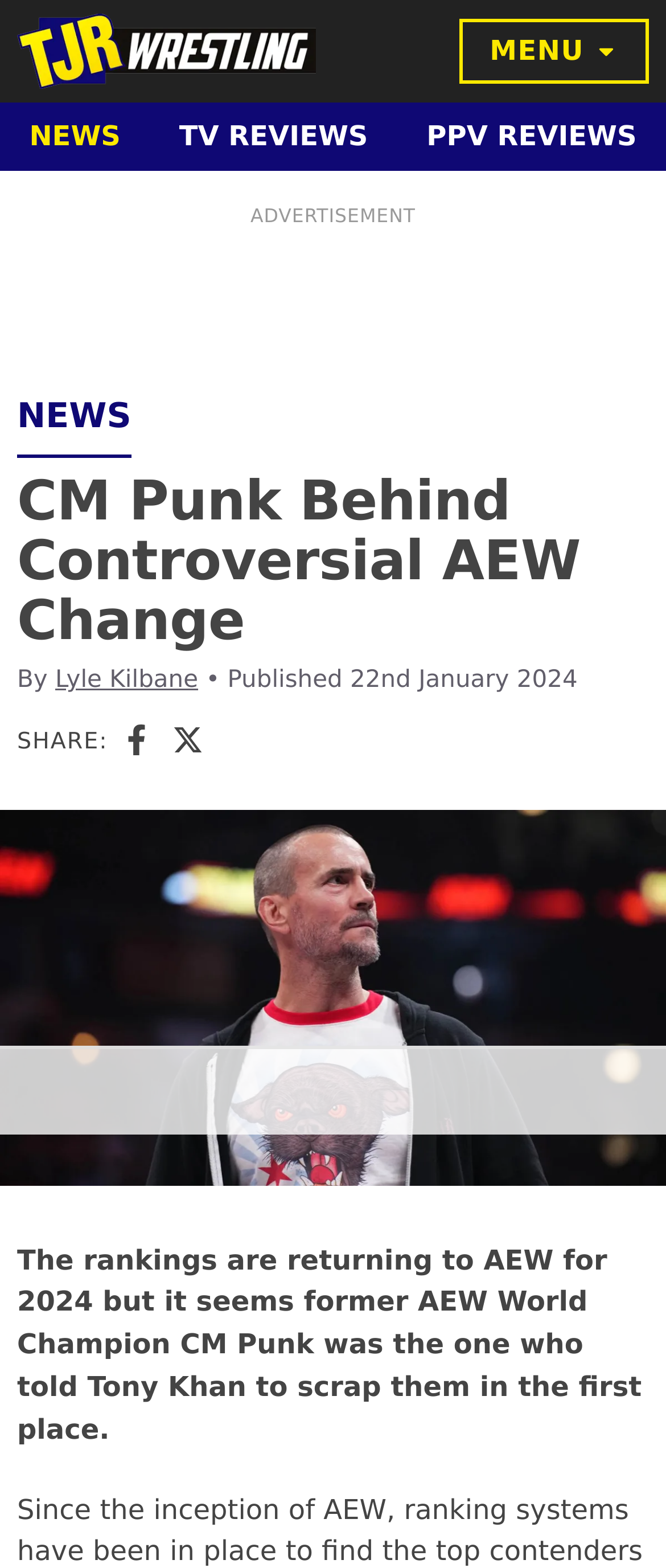Who is the author of the article?
Provide a thorough and detailed answer to the question.

The author of the article can be found below the heading of the article, where it says 'By Lyle Kilbane', which indicates that Lyle Kilbane is the author of the article.